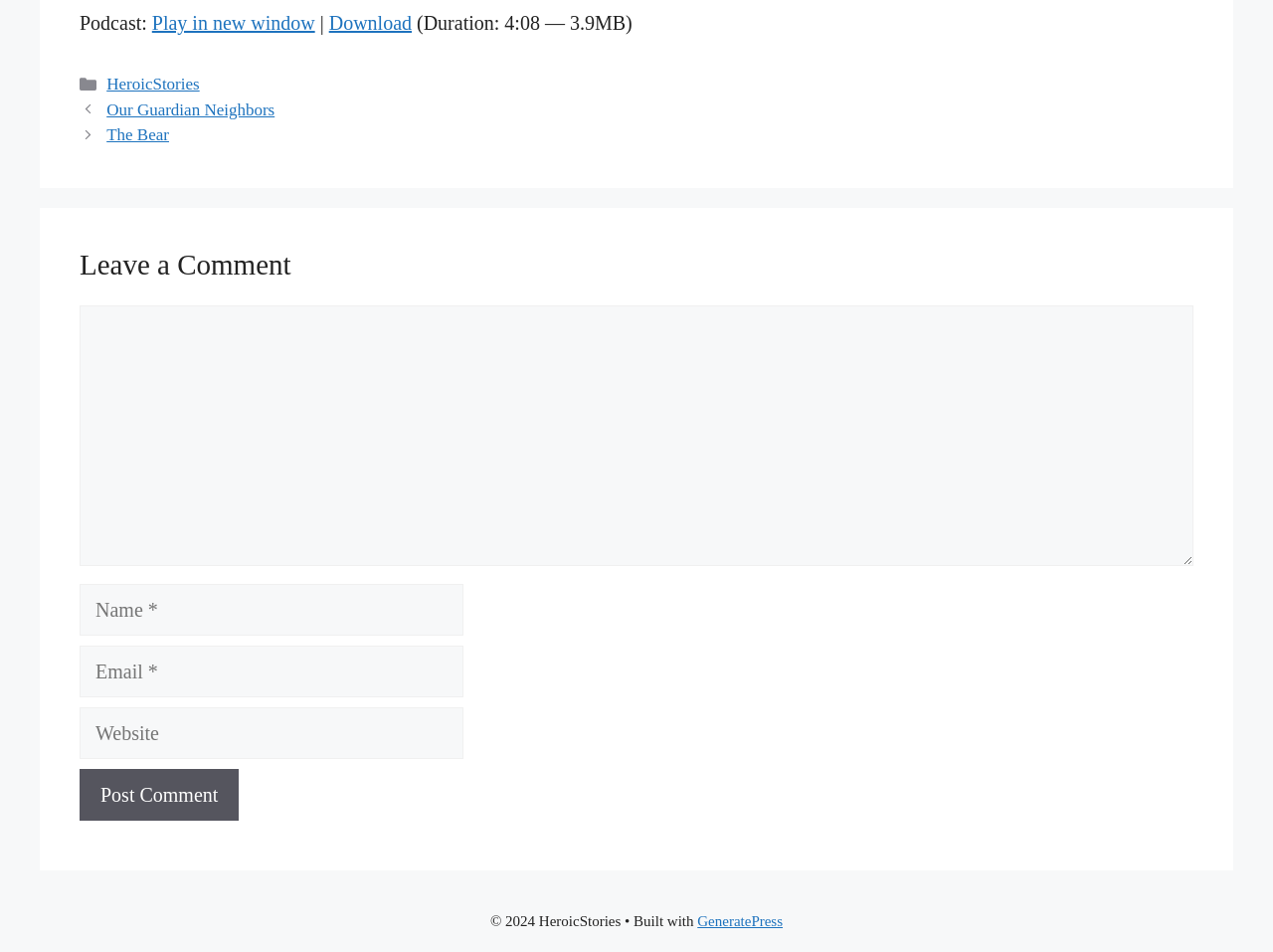What is the action performed by the button at the bottom of the comment section?
Using the information from the image, answer the question thoroughly.

The button at the bottom of the comment section is labeled 'Post Comment' and is likely used to submit the user's comment.